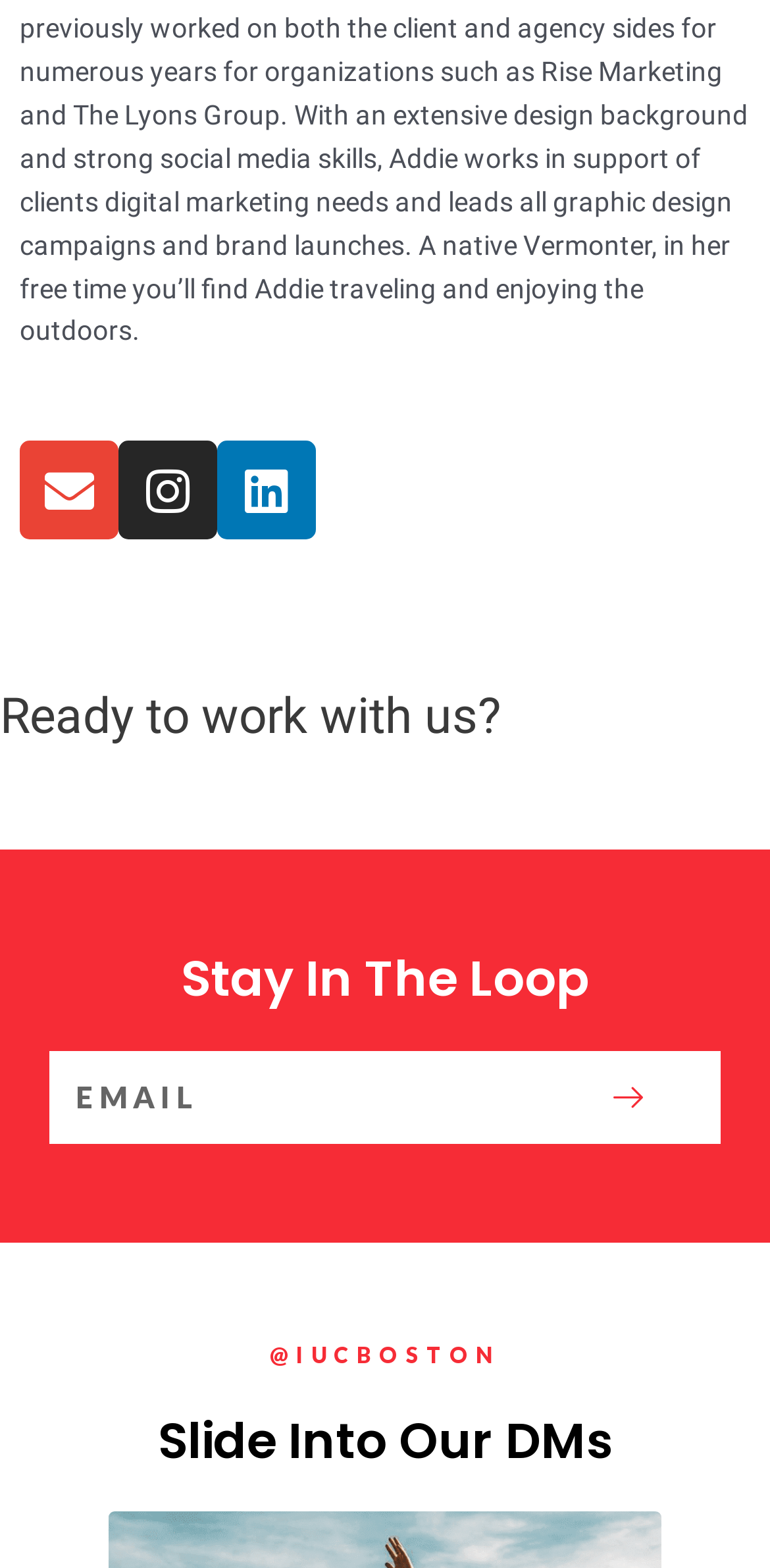What is the tone of the last heading?
Your answer should be a single word or phrase derived from the screenshot.

Informal